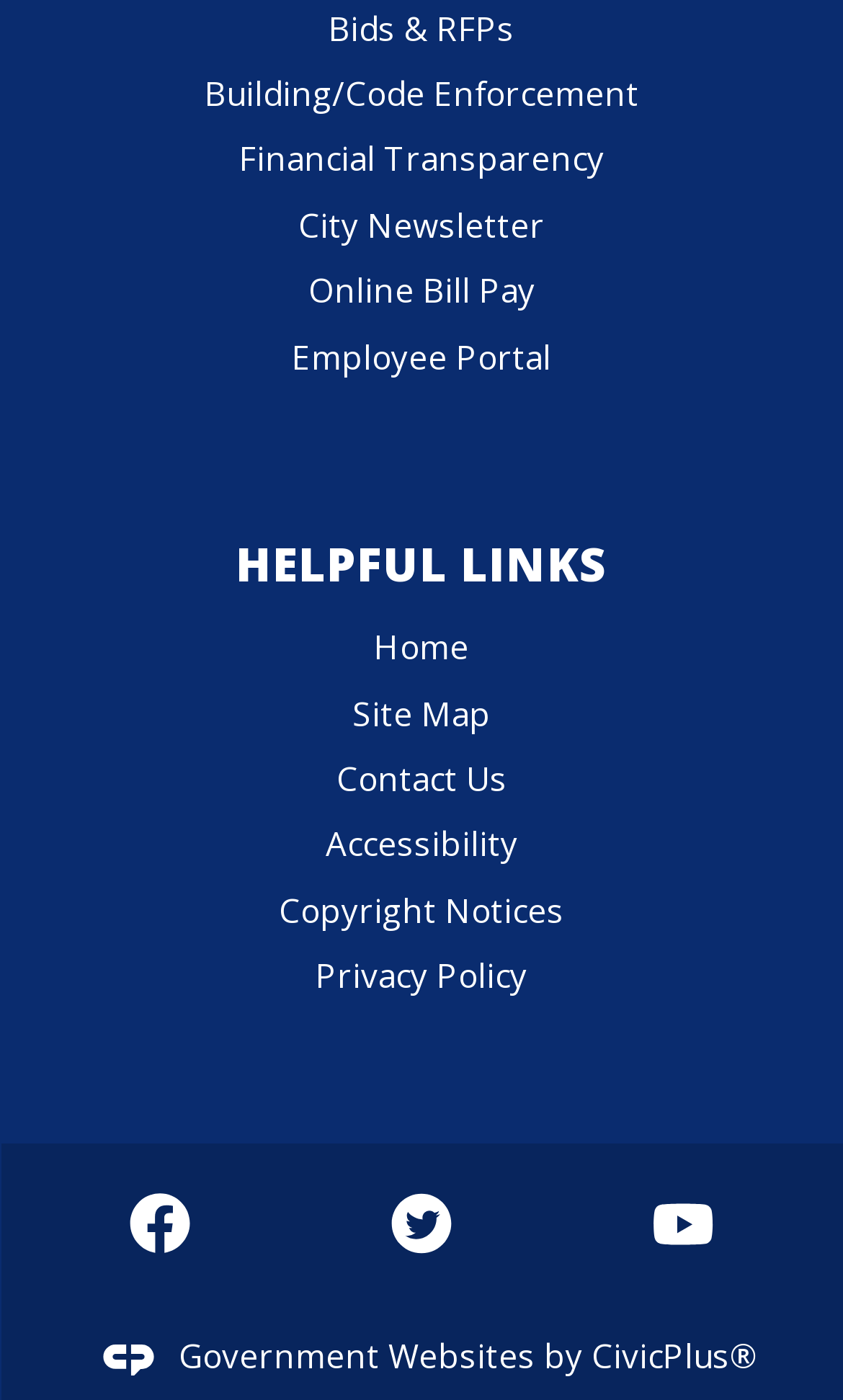What is the last link in the Helpful Links section? Please answer the question using a single word or phrase based on the image.

Copyright Notices